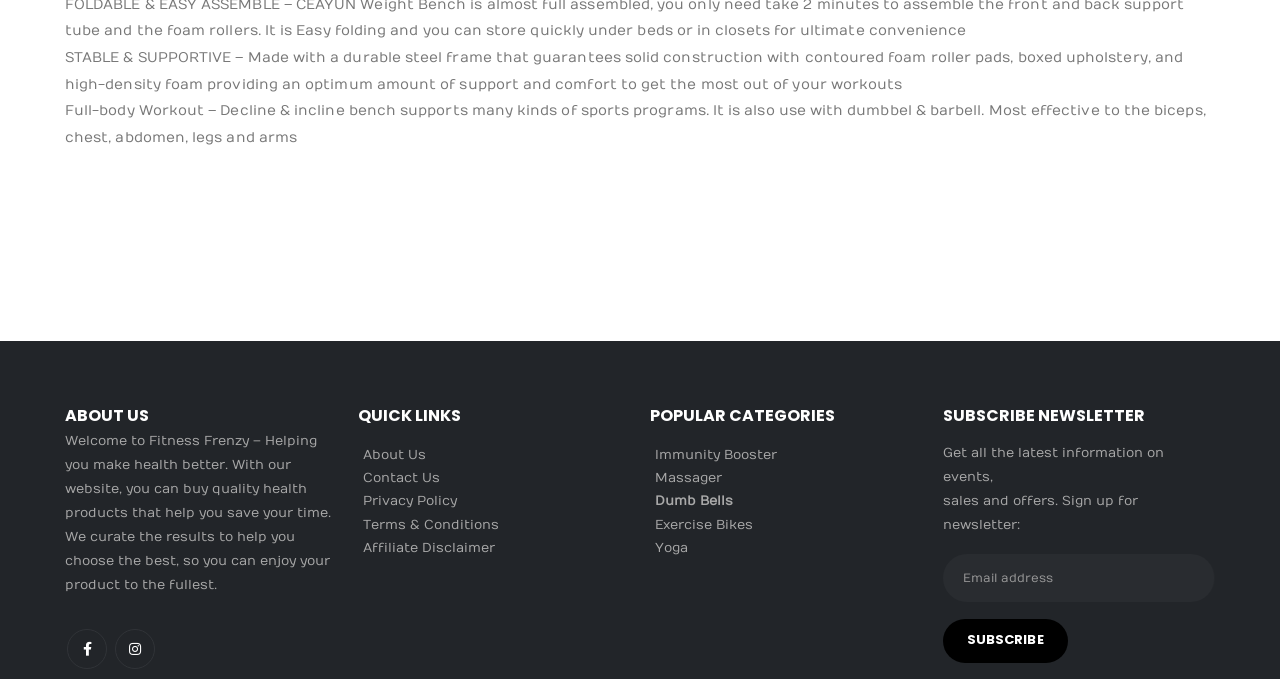Can you specify the bounding box coordinates for the region that should be clicked to fulfill this instruction: "Visit the About Us page".

[0.283, 0.658, 0.332, 0.681]